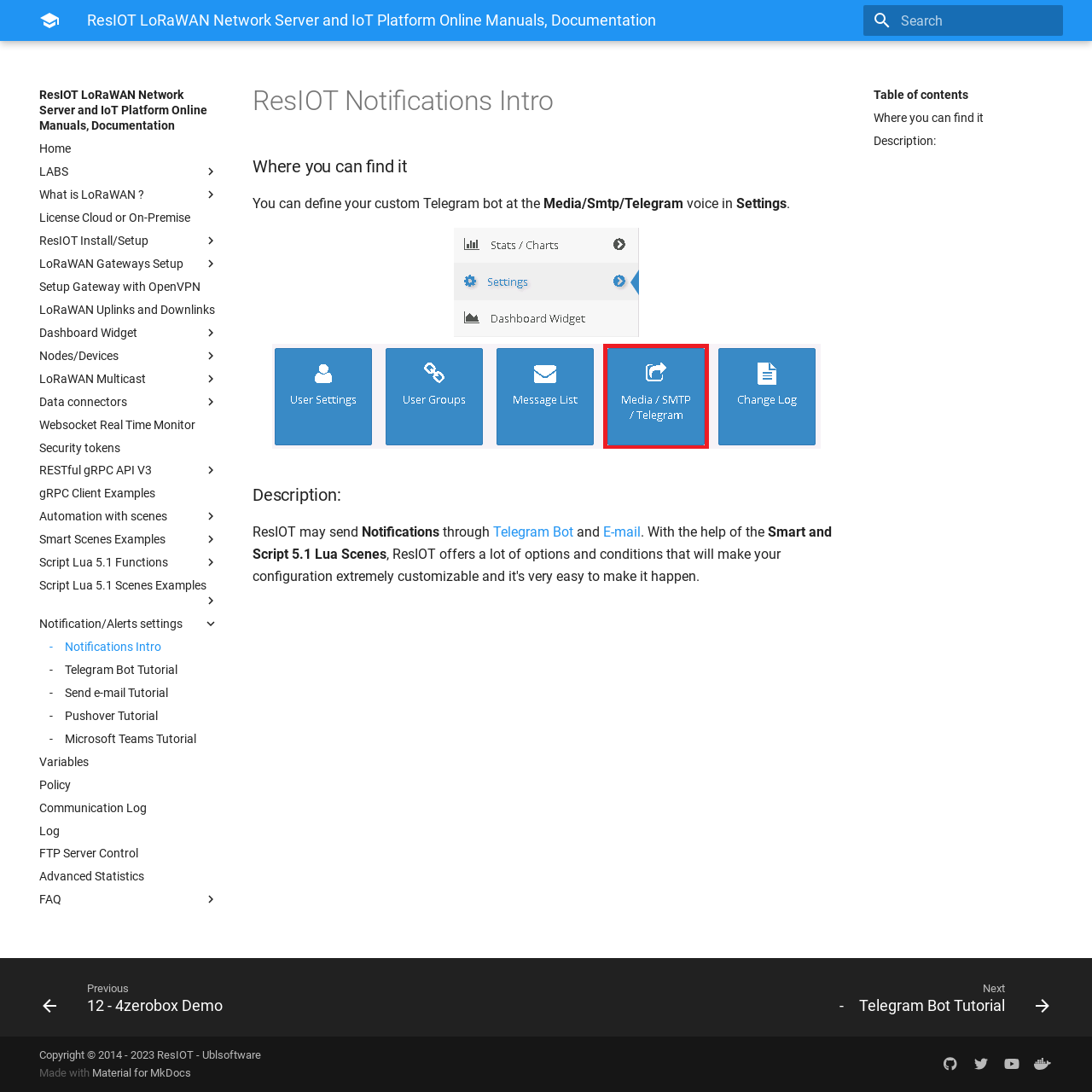What is the topic of the article on this webpage?
Please use the image to provide an in-depth answer to the question.

The article on this webpage is titled 'ResIOT Notifications Intro' and appears to provide an introduction to the notification system of ResIOT LoRaWAN Network Server and IoT Platform. The article explains how ResIOT can send notifications through Telegram Bot and E-mail, and how the Smart and Script 5.1 Lua Scenes can be used to customize notifications.